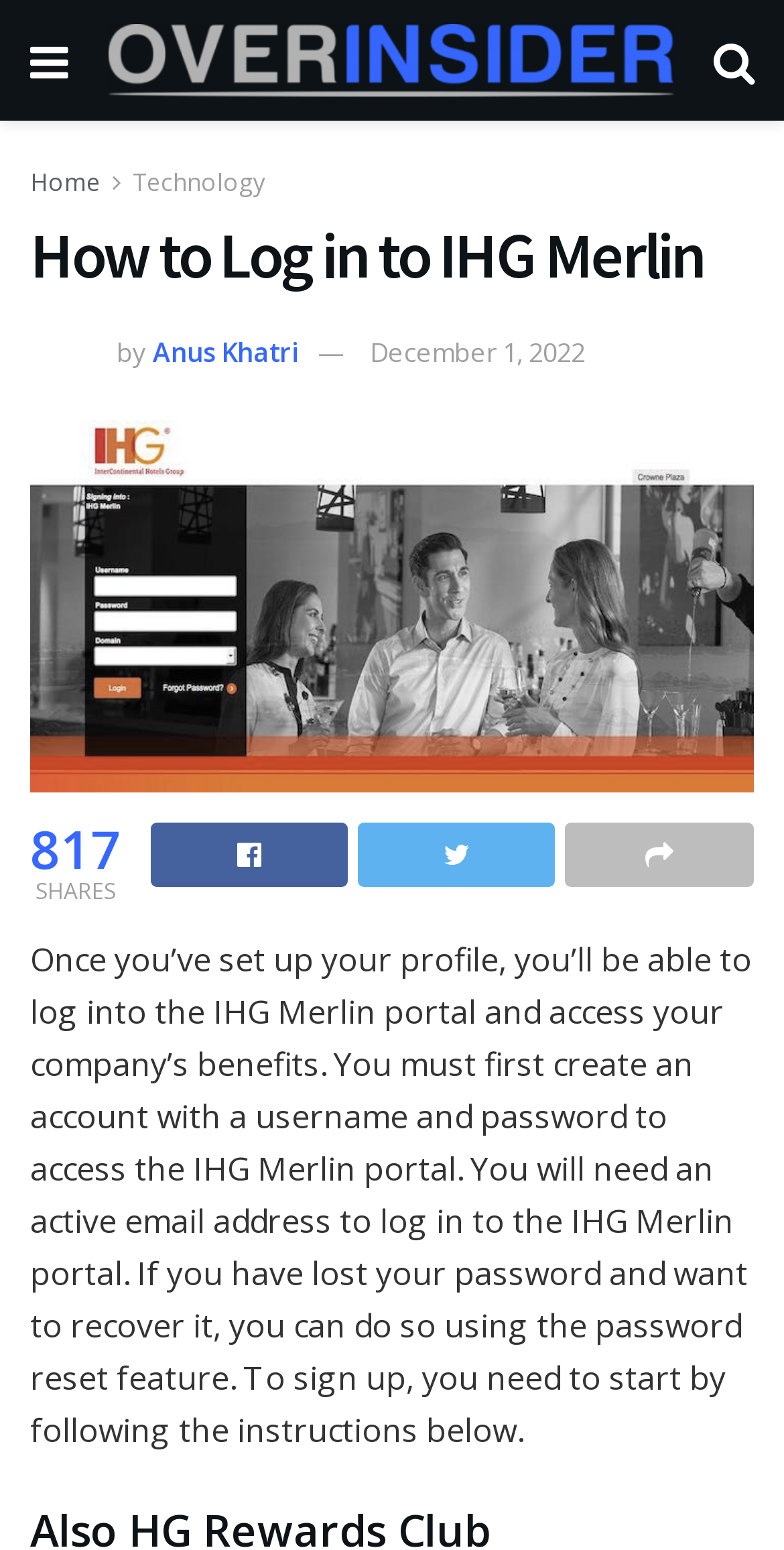Identify the bounding box for the UI element that is described as follows: "Technology".

[0.172, 0.106, 0.351, 0.13]